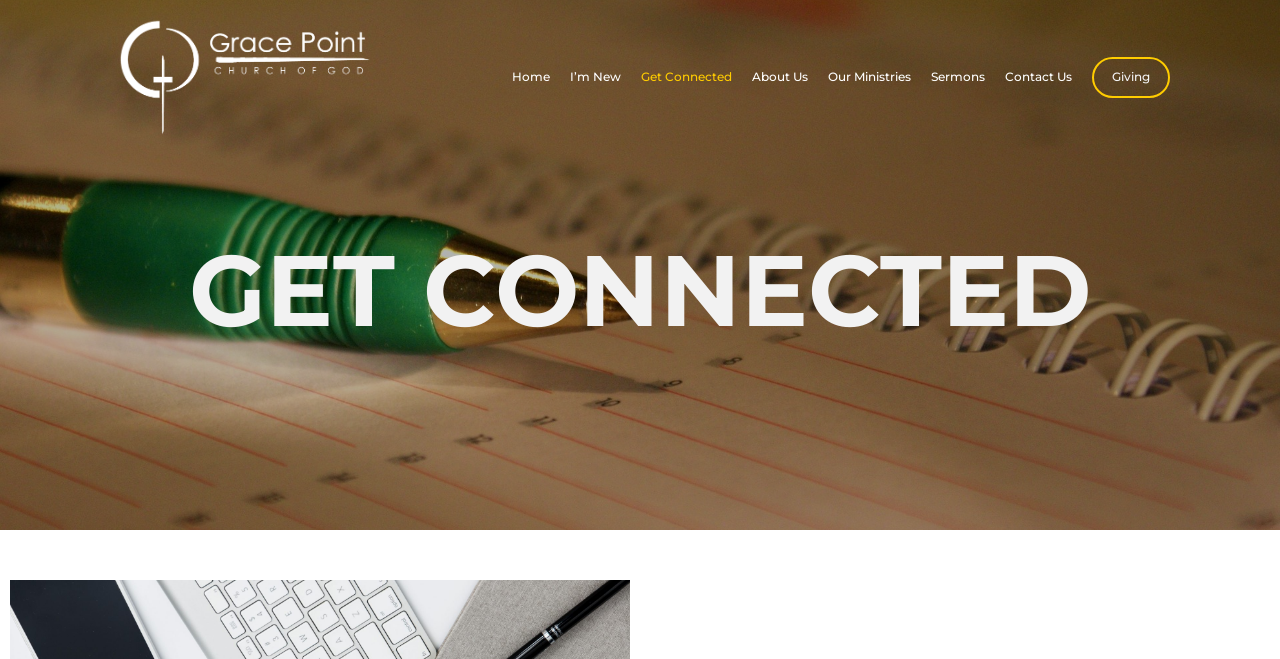How many main menu items are there?
Please look at the screenshot and answer using one word or phrase.

8